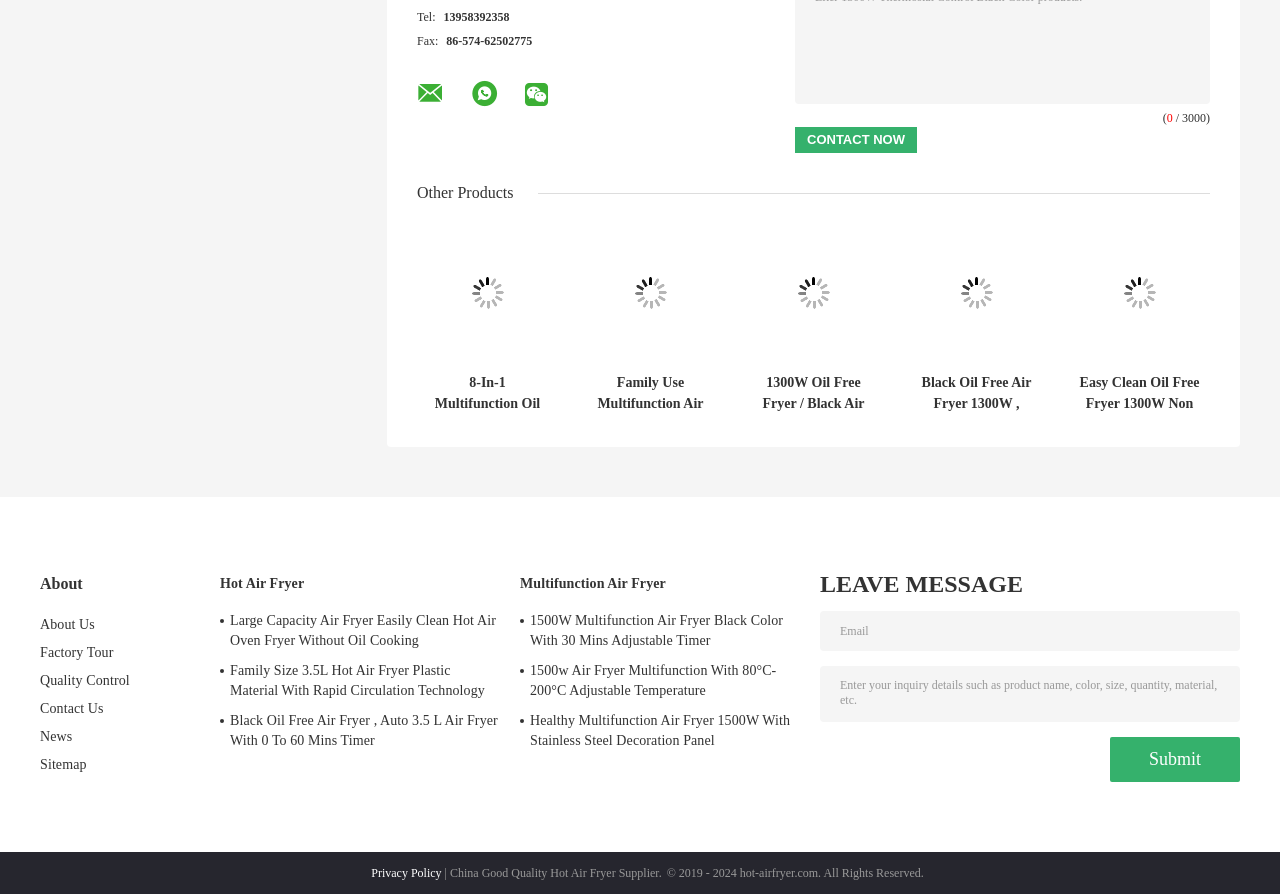Please identify the bounding box coordinates of the element's region that should be clicked to execute the following instruction: "Click the 'Contact Now' button". The bounding box coordinates must be four float numbers between 0 and 1, i.e., [left, top, right, bottom].

[0.621, 0.142, 0.716, 0.171]